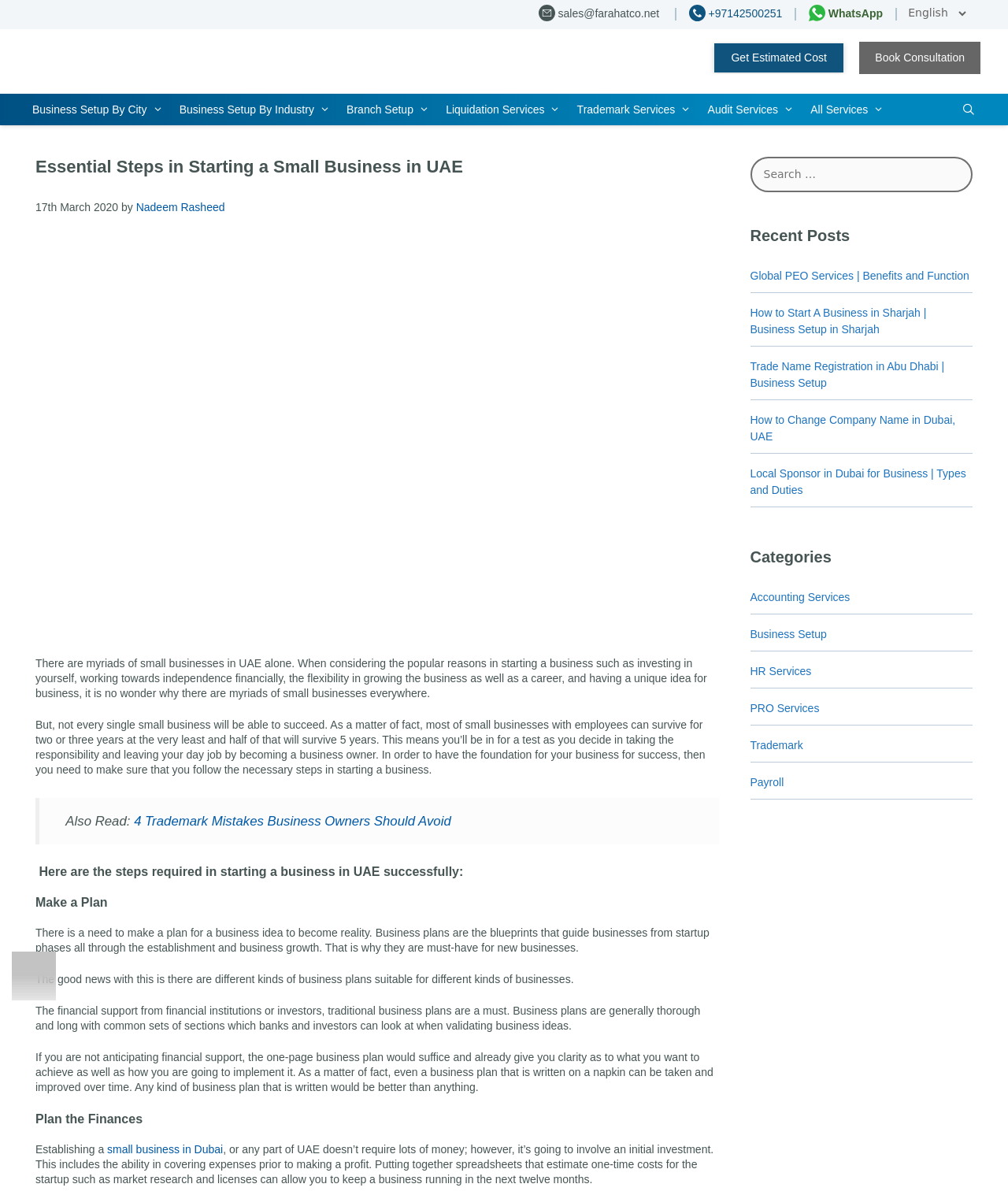What is the company name in the banner?
Based on the image, answer the question with as much detail as possible.

I found the company name by looking at the banner element, which is a child of the root element. The banner element has a link with the text 'Farahat & Co.' and an image with the same alt text.